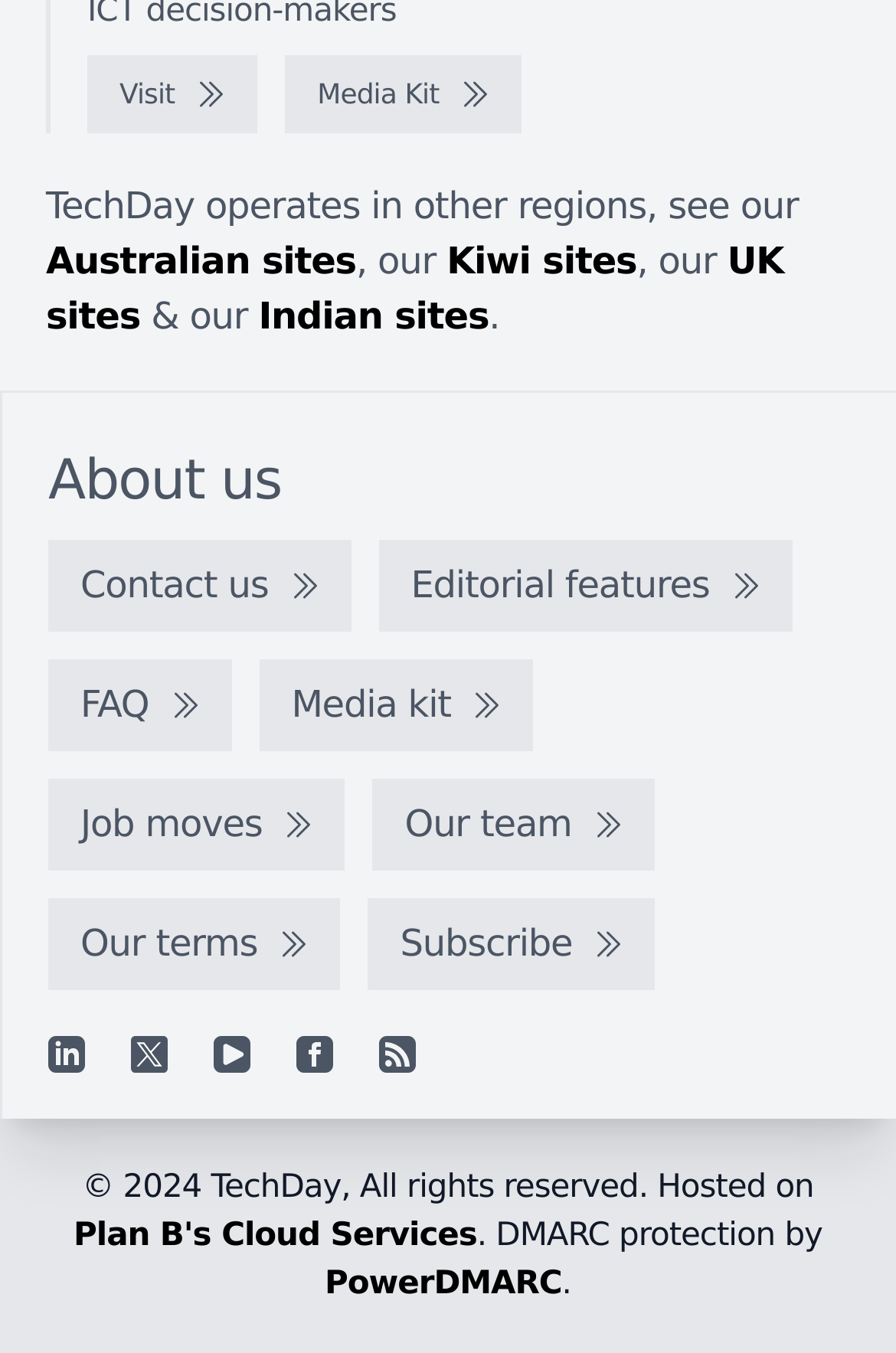Show the bounding box coordinates for the element that needs to be clicked to execute the following instruction: "View media kit". Provide the coordinates in the form of four float numbers between 0 and 1, i.e., [left, top, right, bottom].

[0.289, 0.487, 0.596, 0.555]